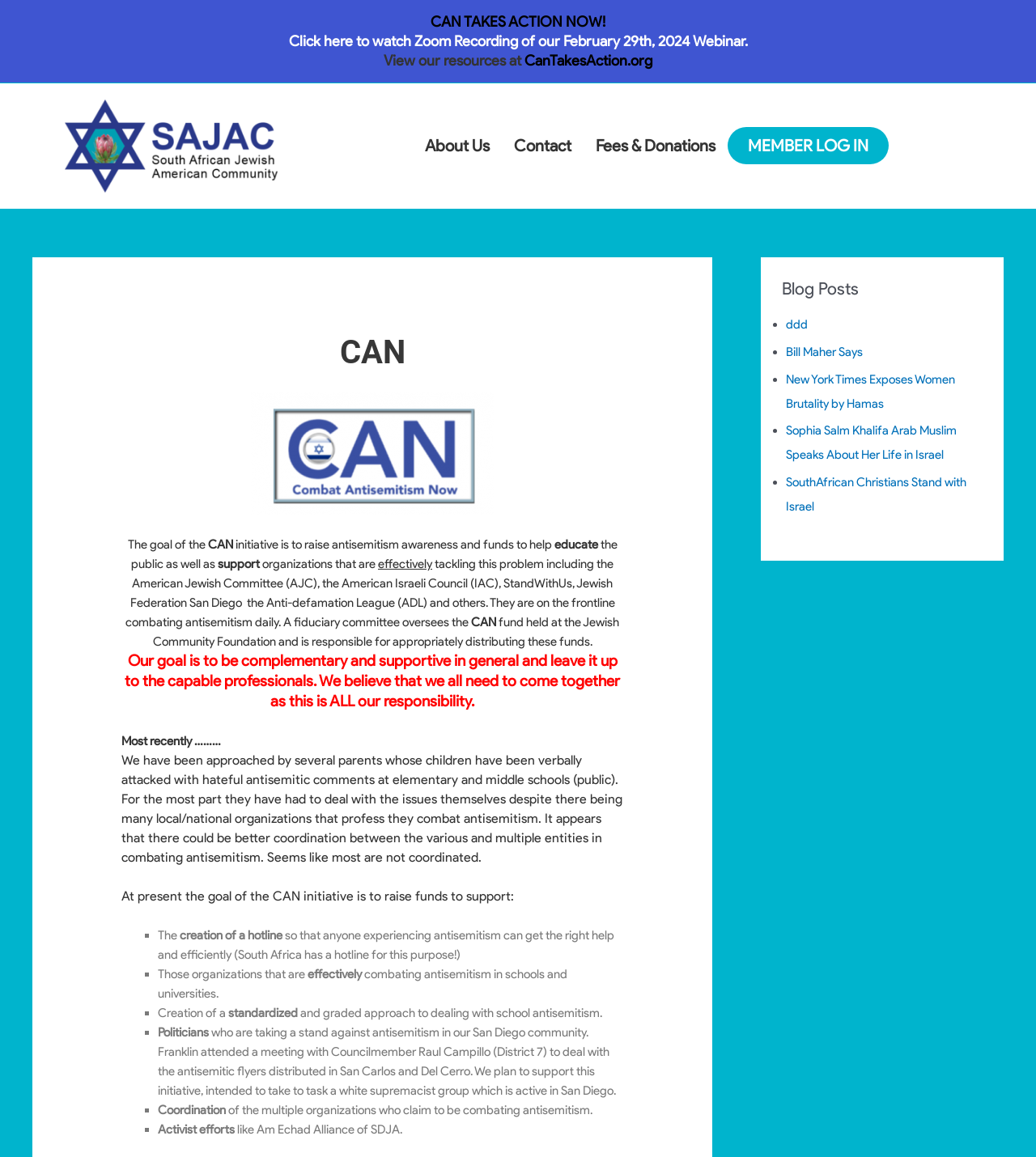Carefully examine the image and provide an in-depth answer to the question: What is the role of the fiduciary committee mentioned on the webpage?

The role of the fiduciary committee mentioned on the webpage is to oversee the distribution of funds held at the Jewish Community Foundation, ensuring that they are appropriately distributed to support the CAN initiative's goals.